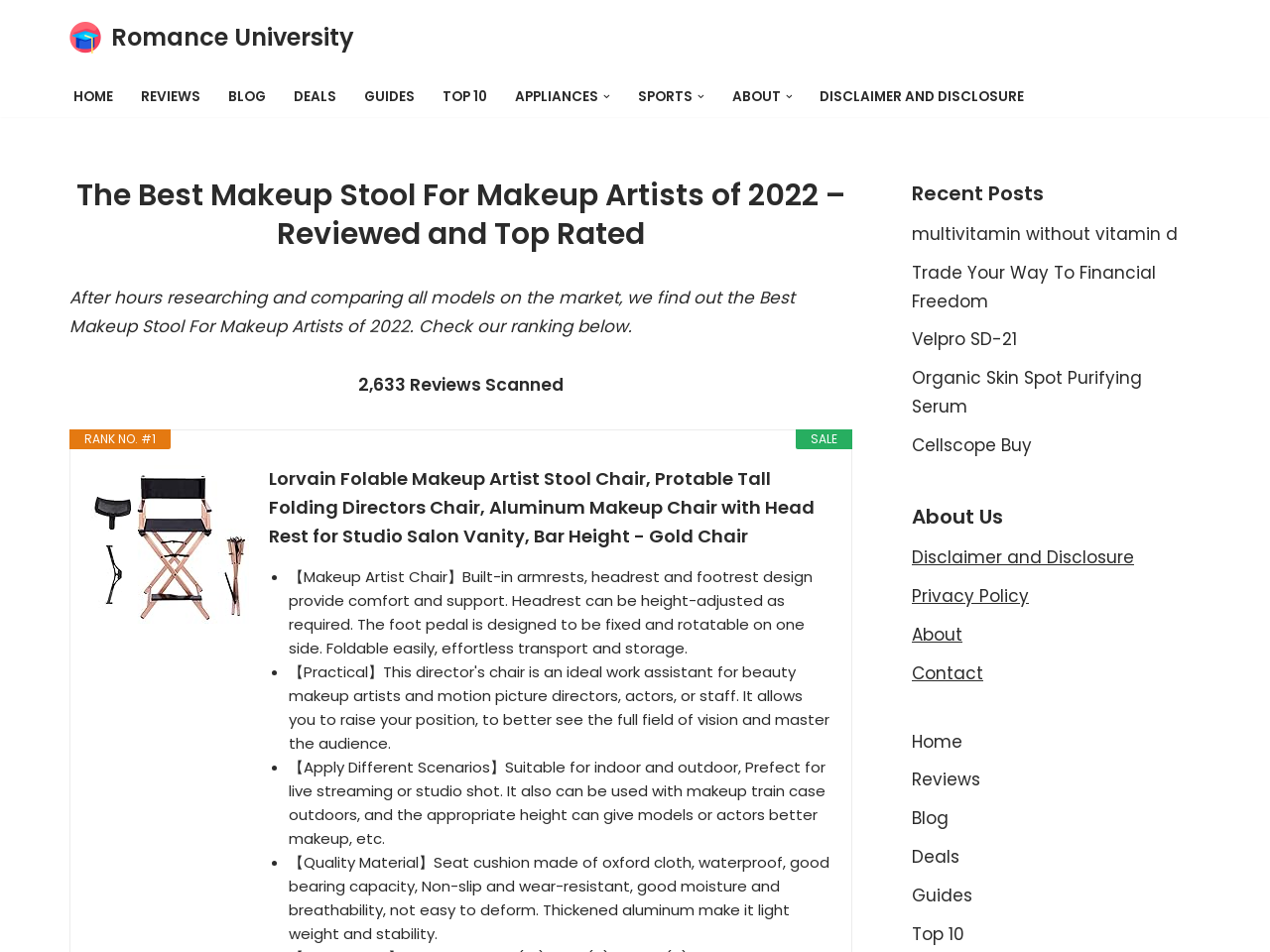Could you find the bounding box coordinates of the clickable area to complete this instruction: "View the 'Lorvain Folable Makeup Artist Stool Chair' product details"?

[0.071, 0.489, 0.196, 0.655]